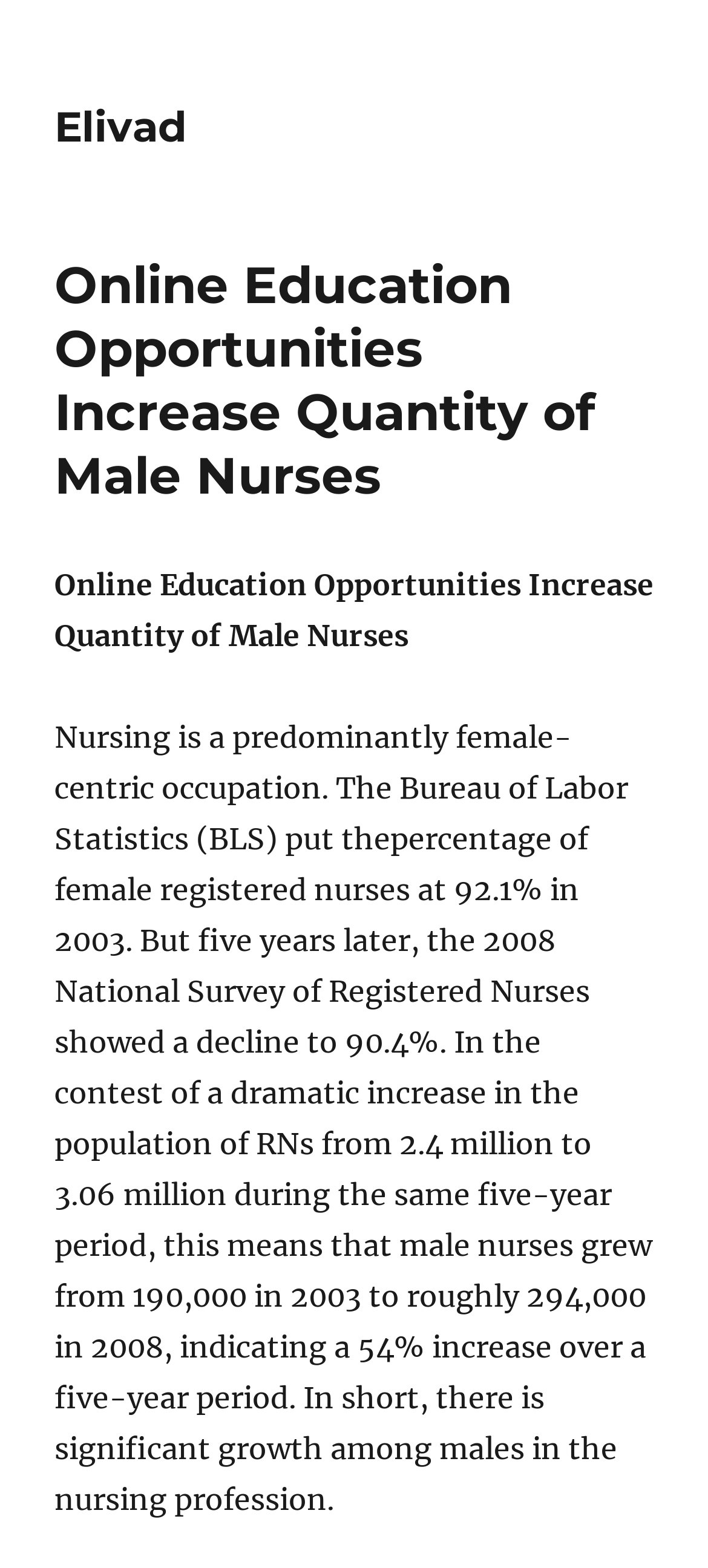Please find and provide the title of the webpage.

Online Education Opportunities Increase Quantity of Male Nurses